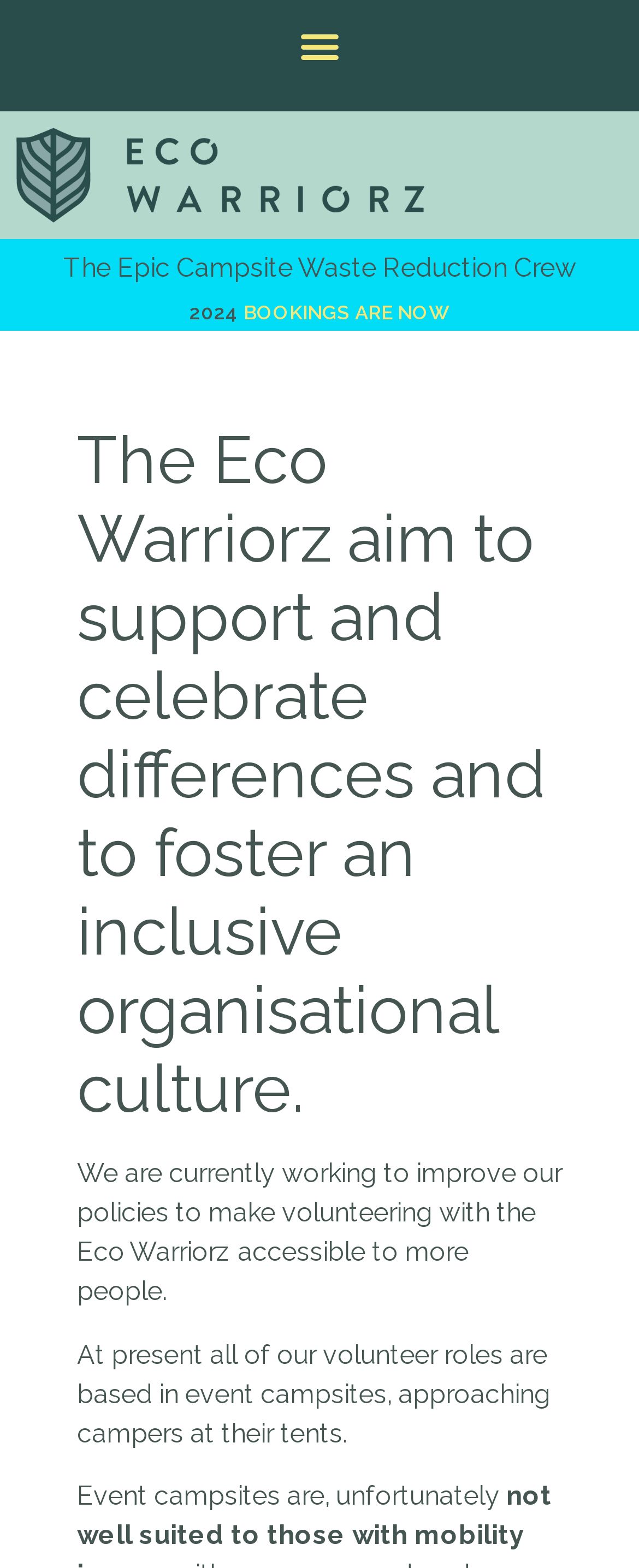Analyze the image and provide a detailed answer to the question: What is a limitation of the event campsites?

The webpage states that 'Event campsites are, unfortunately...' which implies that there is a limitation or drawback to the event campsites, and the context suggests that it may not be accessible to all people.